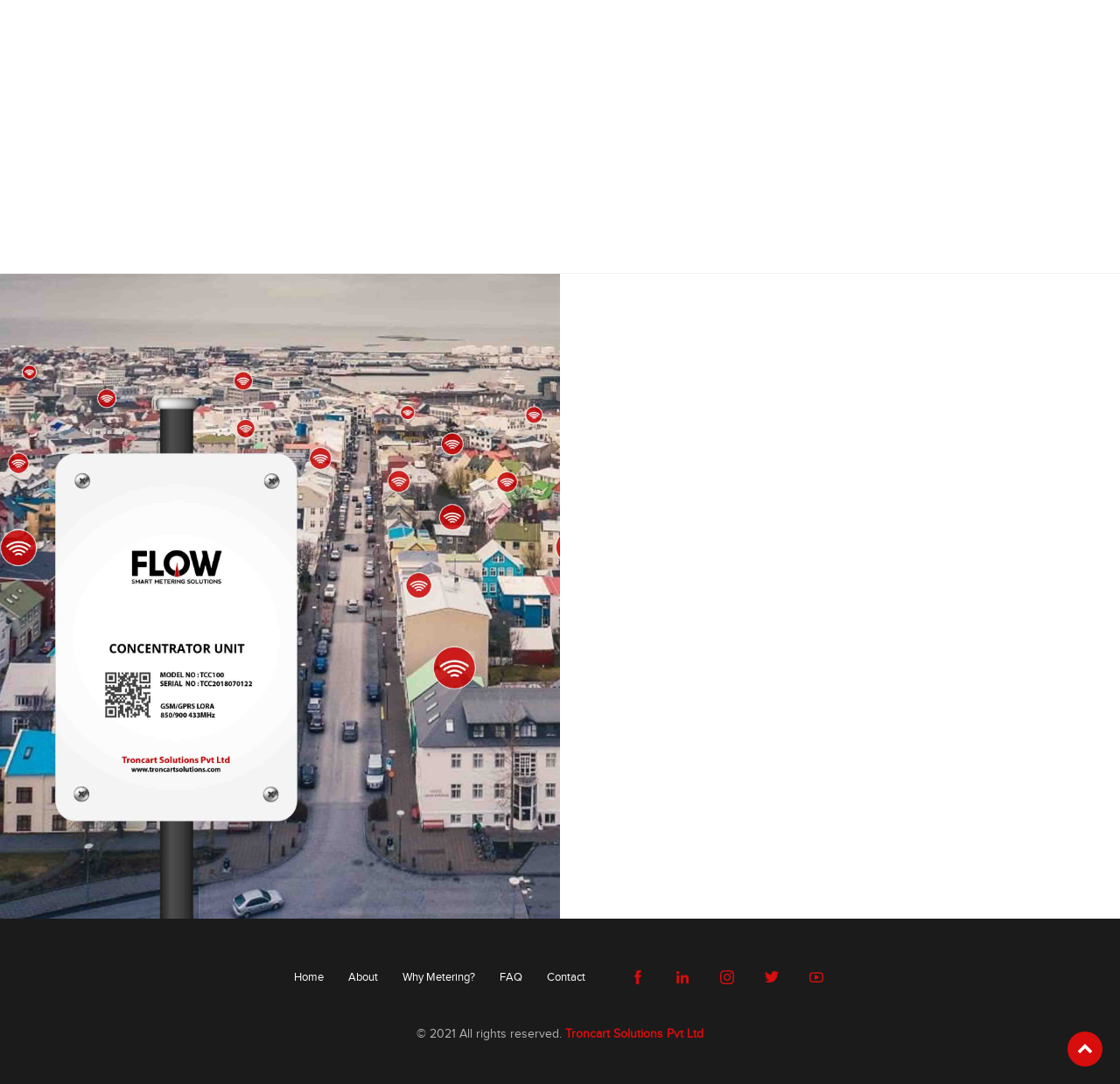Please specify the bounding box coordinates of the region to click in order to perform the following instruction: "Filter products by 256GB ROM".

None